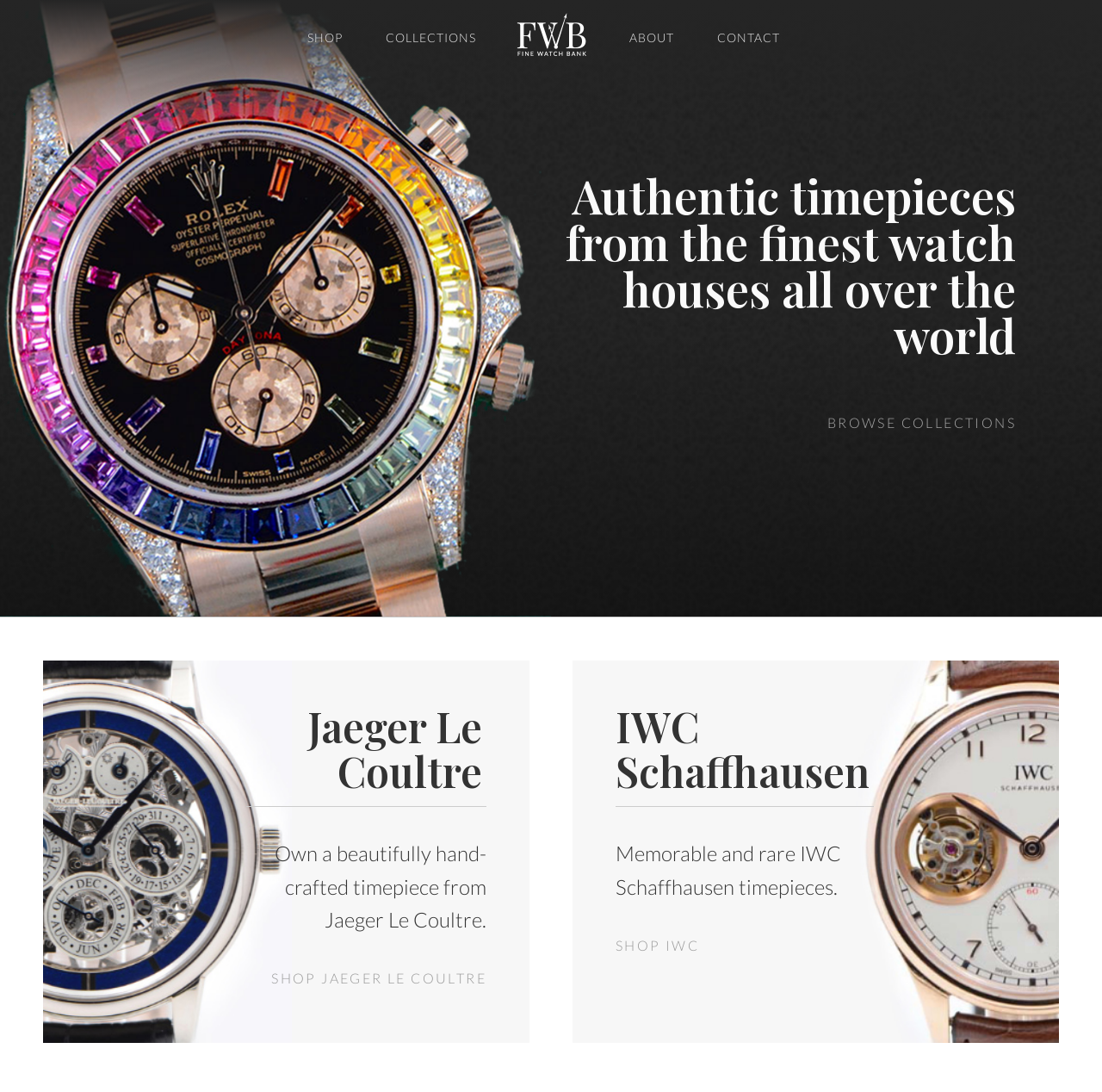From the details in the image, provide a thorough response to the question: What type of products are being showcased on this webpage?

The webpage has a heading that mentions 'Authentic timepieces from the finest watch houses all over the world', and it features specific watch brands, indicating that the products being showcased are luxury watches.